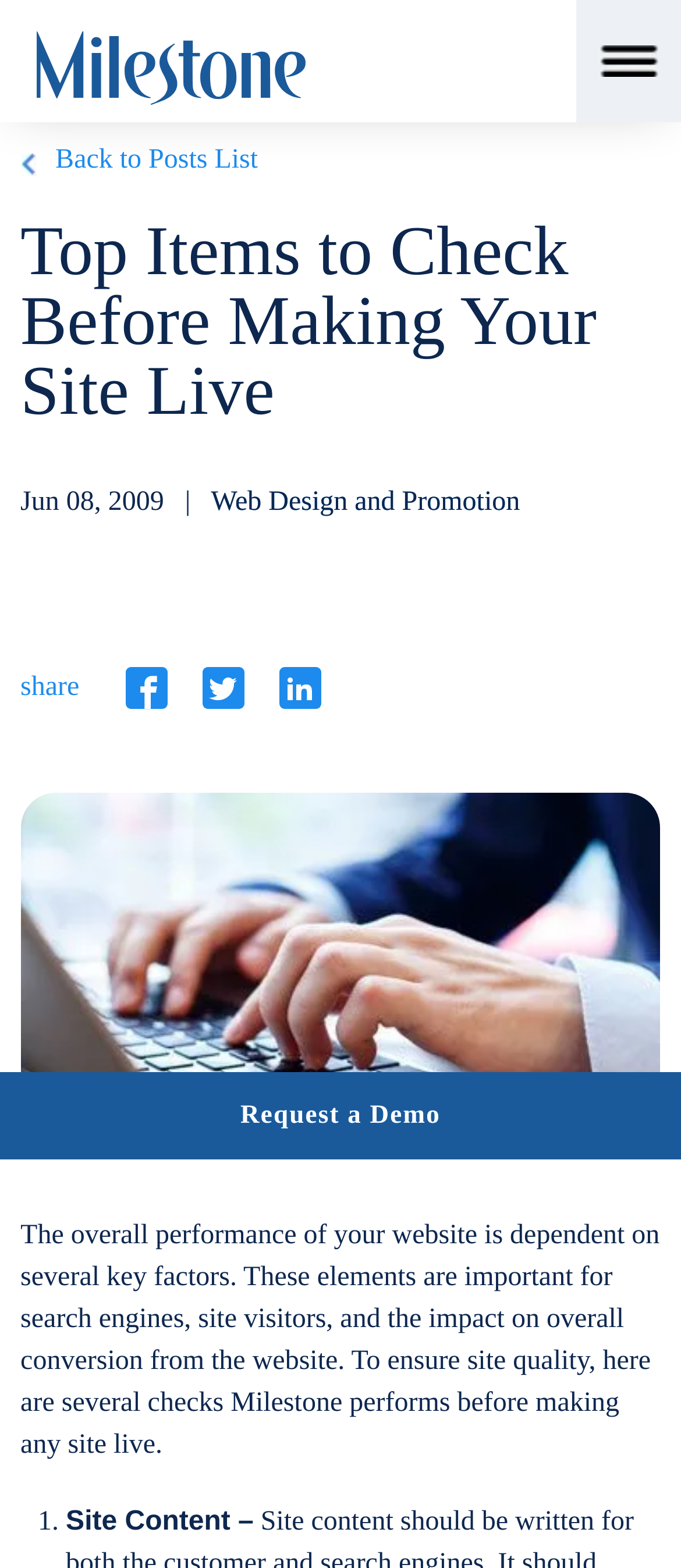Create a detailed summary of the webpage's content and design.

The webpage appears to be a blog post or article discussing the importance of quality checks before launching a website. At the top, there is a button to "Skip to main content" and a link to the company's address, accompanied by a small image of the company's logo. Below this, there is a prominent button to "Request a Demo".

The main content of the page is headed by a title "Top Items to Check Before Making Your Site Live", which is followed by a subtitle indicating the date of the post and the category "Web Design and Promotion". The main article is divided into sections, with the first section introducing the importance of website quality and the key factors that affect it.

There are three social media sharing links, allowing users to share the post on Facebook, Twitter, and LinkedIn, positioned near the top of the main content area. Below this, there is an image related to the article's topic, and a block of text that outlines the importance of site quality and the checks performed by Milestone before launching a website.

The article then proceeds to list the top things to check before making a site live, with the first item being "Site Content –", indicated by a numbered list marker. Overall, the webpage has a simple and clean layout, with a focus on presenting informative content to the user.